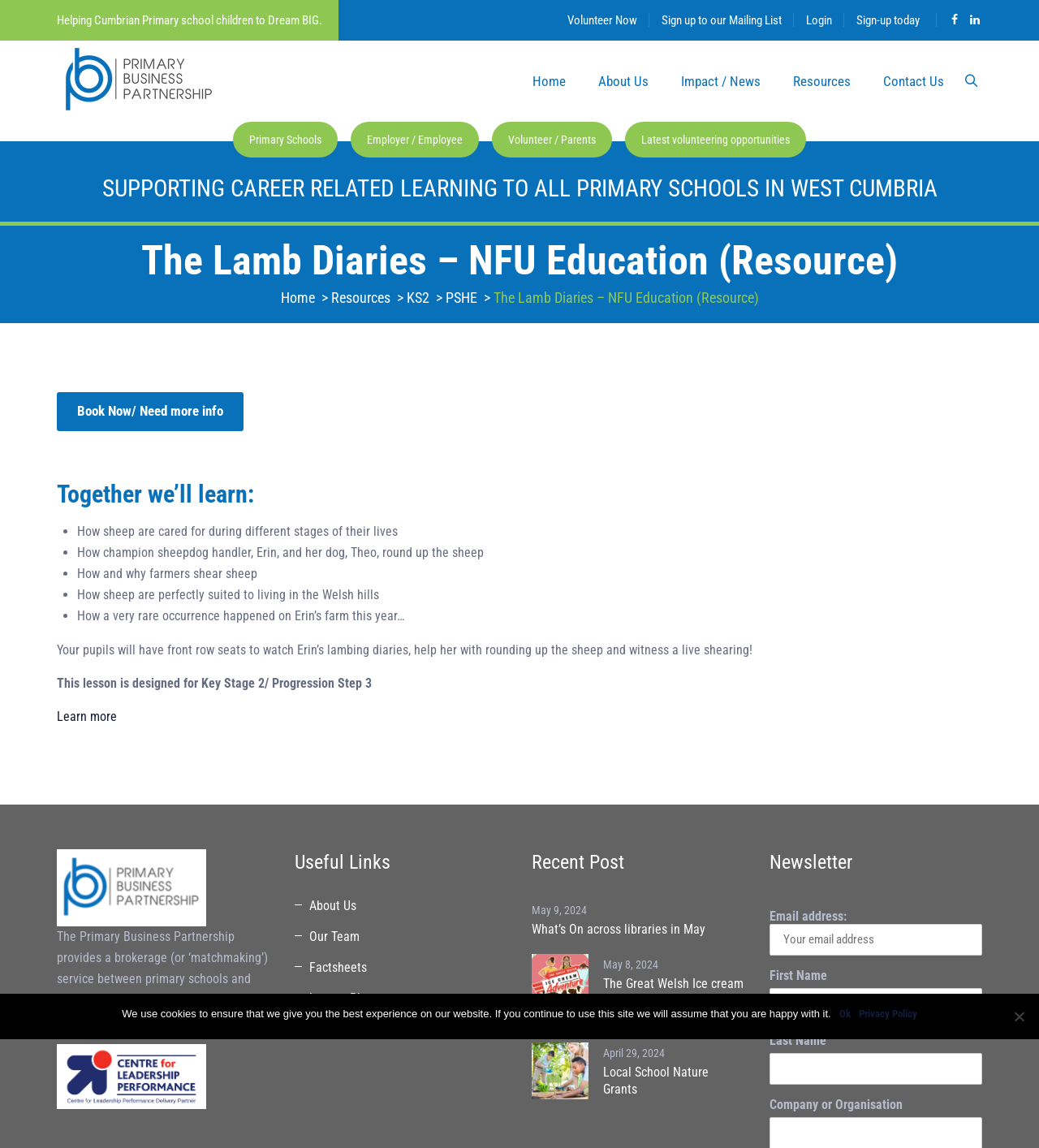Give a one-word or phrase response to the following question: What is the level of the pupils targeted by the lesson?

Key Stage 2